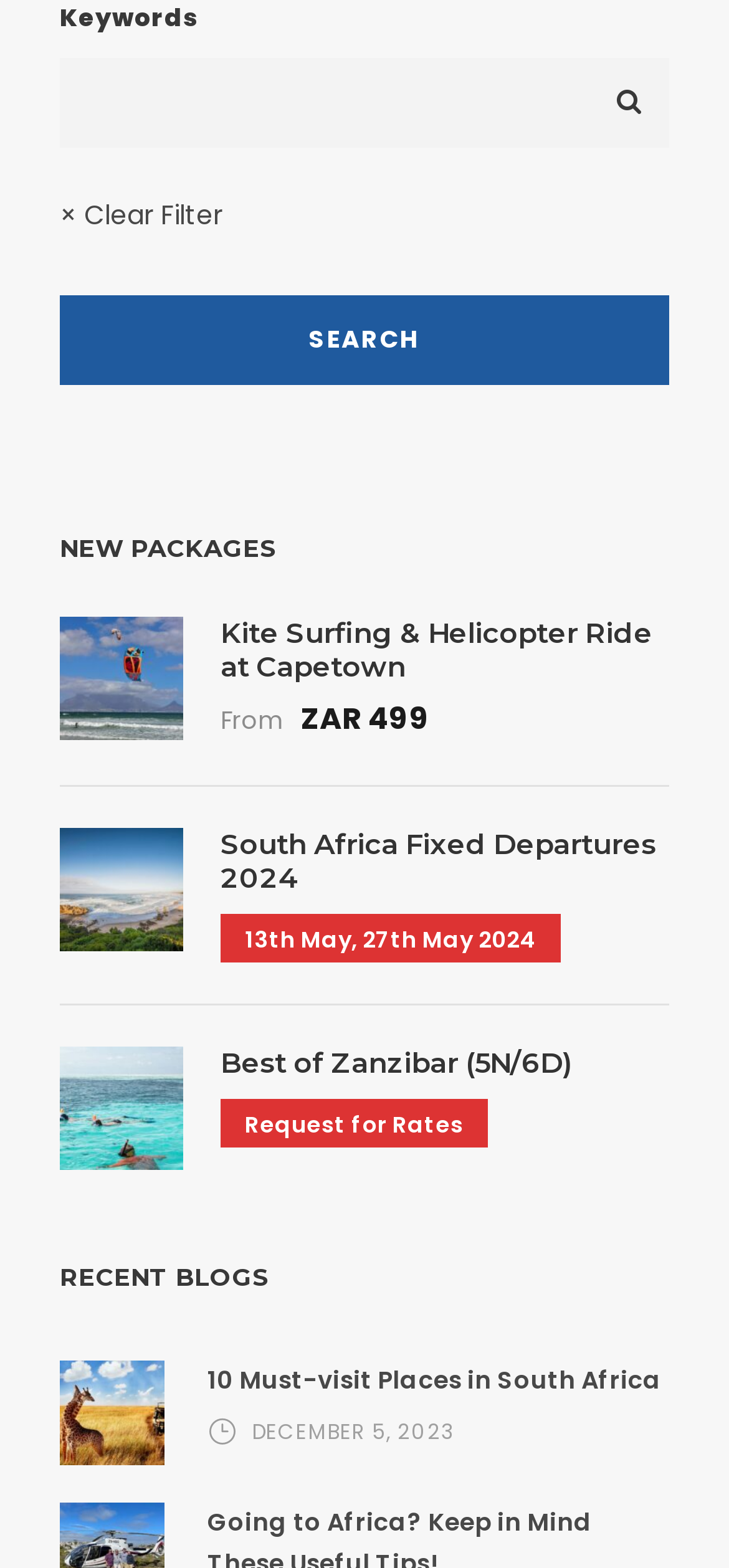Bounding box coordinates are specified in the format (top-left x, top-left y, bottom-right x, bottom-right y). All values are floating point numbers bounded between 0 and 1. Please provide the bounding box coordinate of the region this sentence describes: shevat allon

None